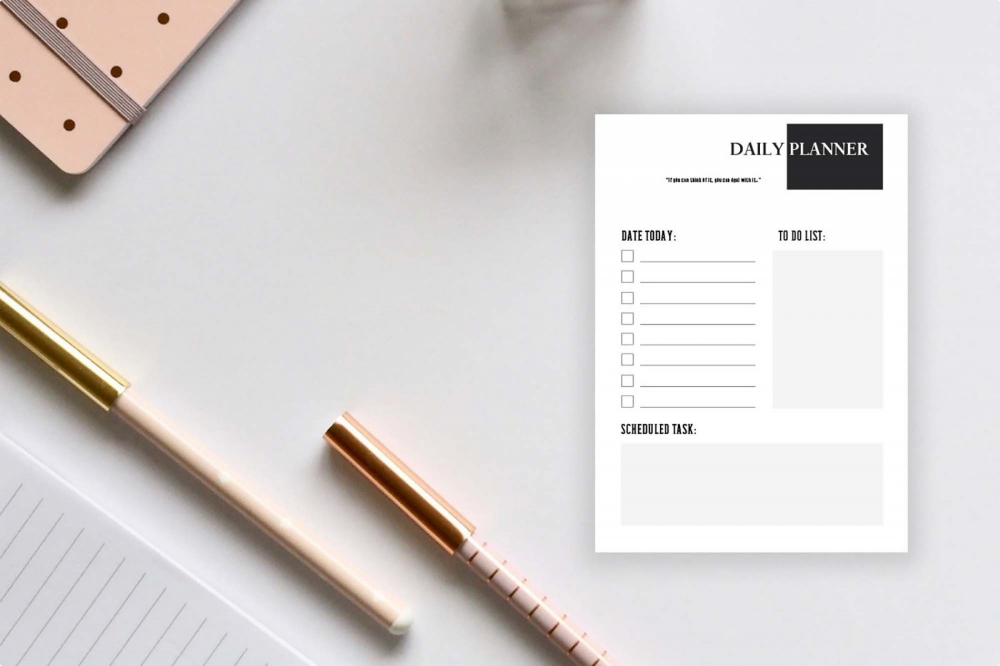What is the color of the notebook?
Please provide a comprehensive answer to the question based on the webpage screenshot.

The notebook in the image is adorned with dots and has a soft pink color, which adds a touch of elegance to the overall setup.